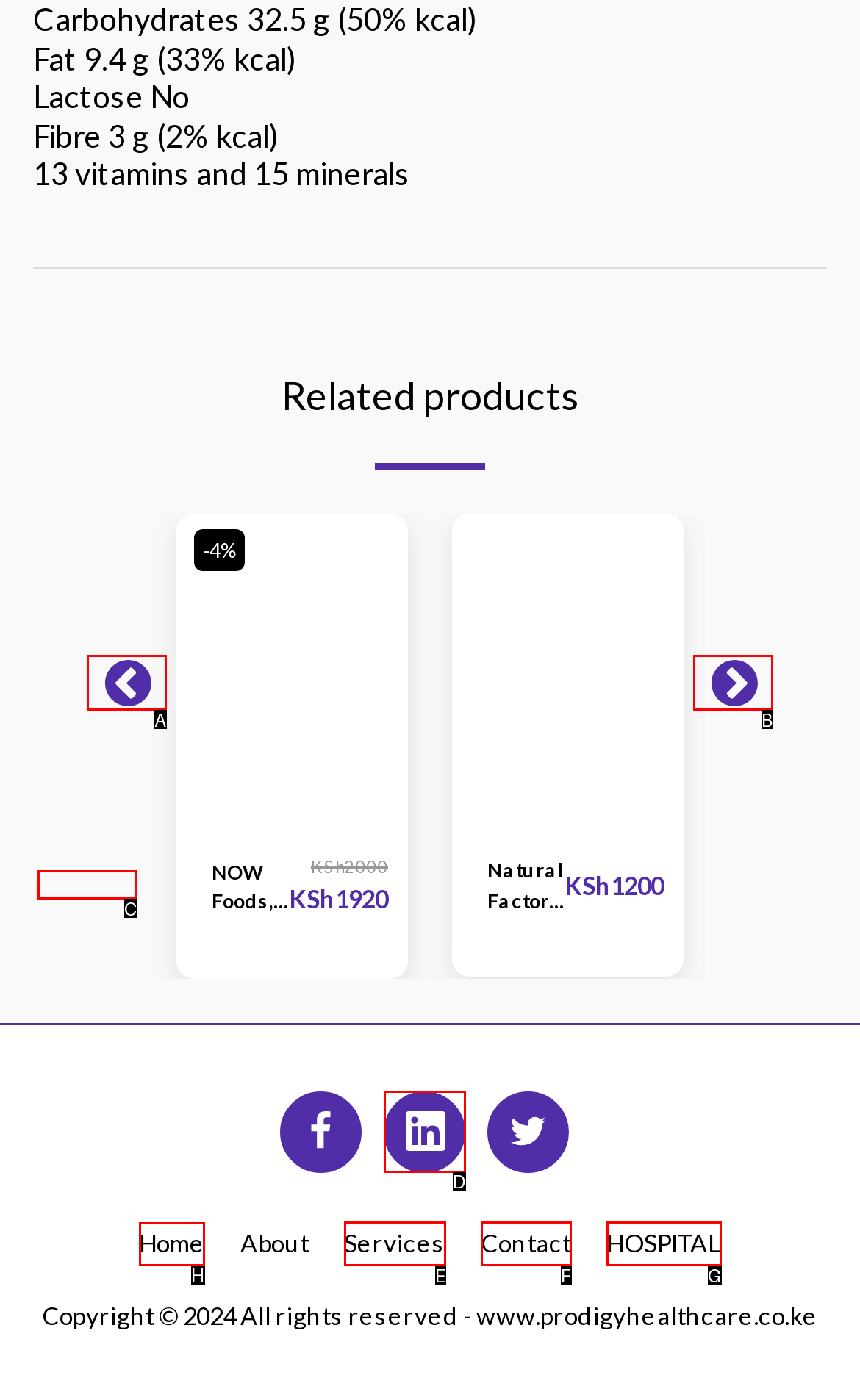Given the task: Go to Home page, indicate which boxed UI element should be clicked. Provide your answer using the letter associated with the correct choice.

H